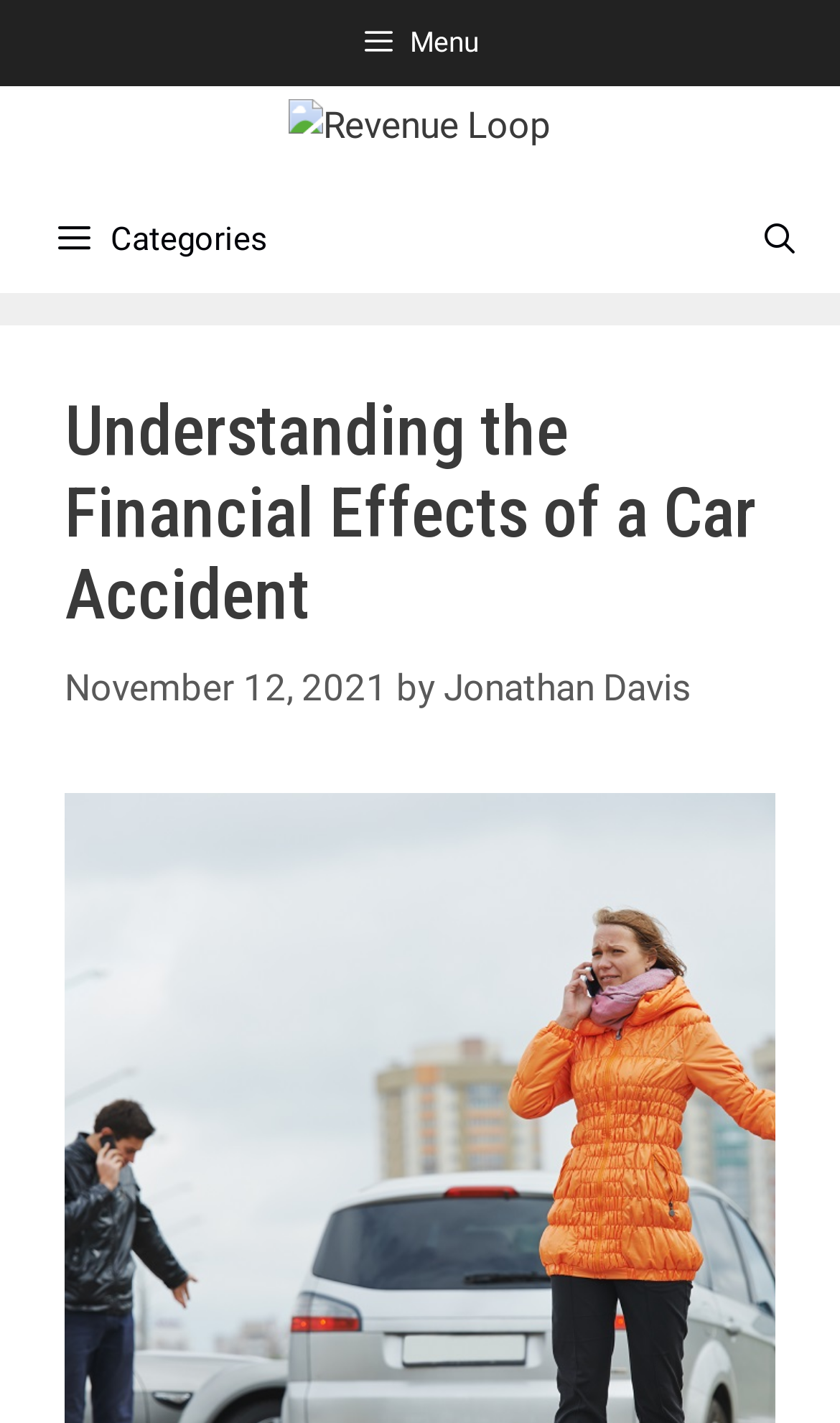Offer a thorough description of the webpage.

The webpage is about the financial impact of car accidents. At the top left corner, there is a button with a menu icon. Next to it, there is a banner with a link to the website "Revenue Loop" accompanied by an image with the same name. 

Below the banner, there is a navigation menu labeled "Primary" that spans almost the entire width of the page. The menu contains a link to open a search bar at the right end, and a button with a categories icon at the left end. 

The main content of the page is headed by a title "Understanding the Financial Effects of a Car Accident" which is positioned roughly at the top third of the page. Below the title, there is a timestamp "November 12, 2021" followed by the author's name "Jonathan Davis" in a link format.